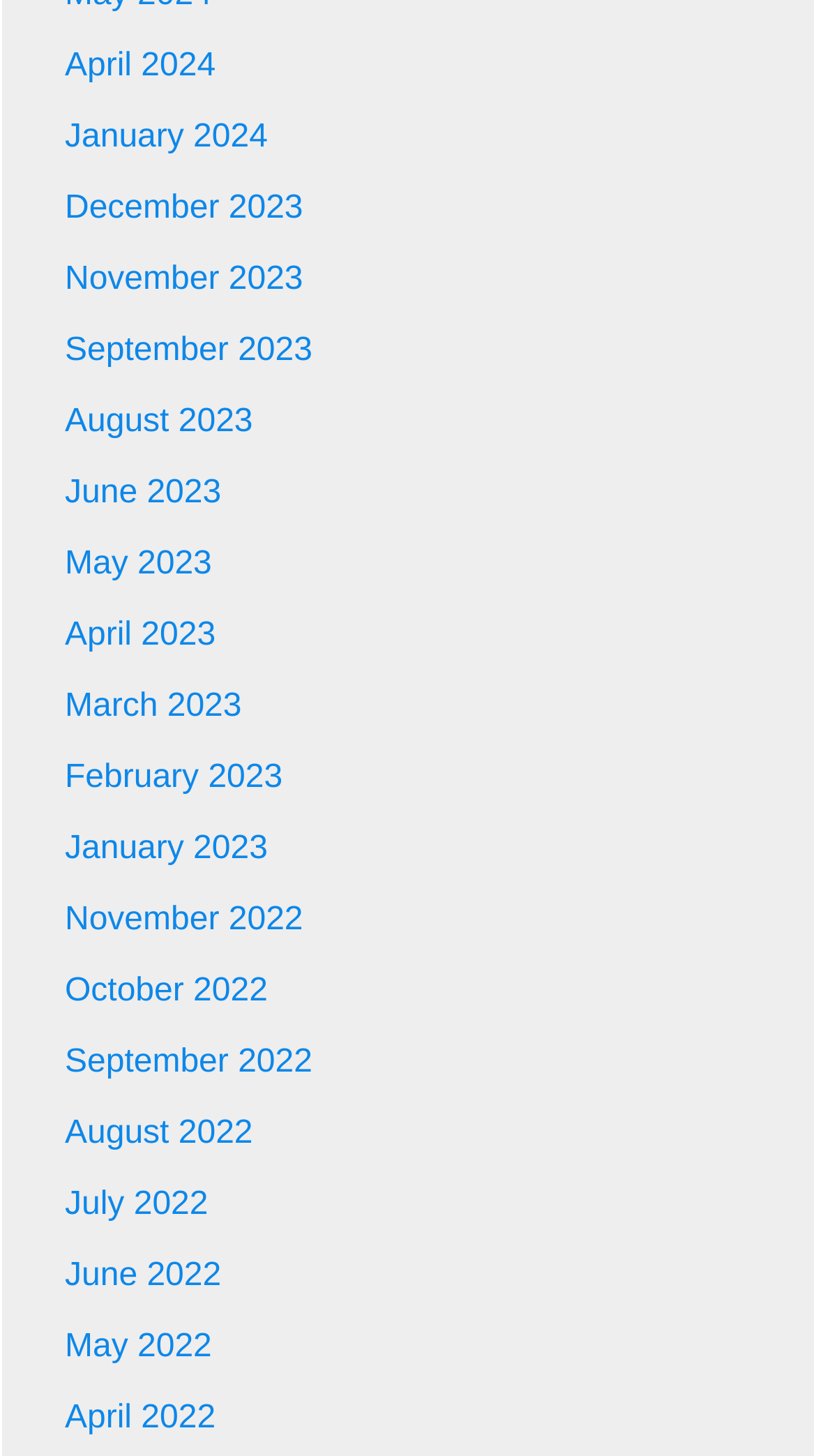What is the most recent month listed?
Provide a one-word or short-phrase answer based on the image.

April 2024